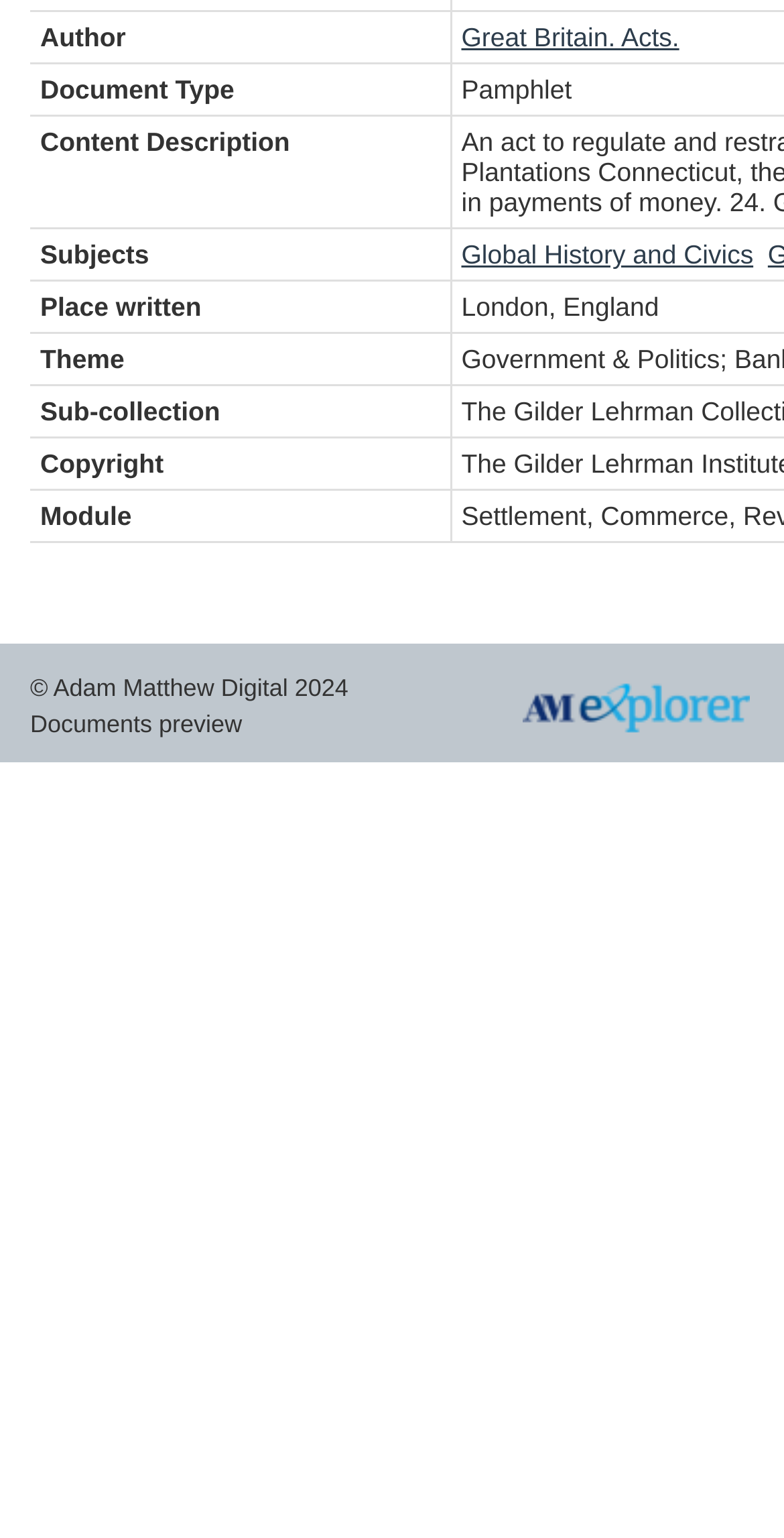Please find the bounding box coordinates (top-left x, top-left y, bottom-right x, bottom-right y) in the screenshot for the UI element described as follows: Great Britain. Acts.

[0.588, 0.014, 0.866, 0.034]